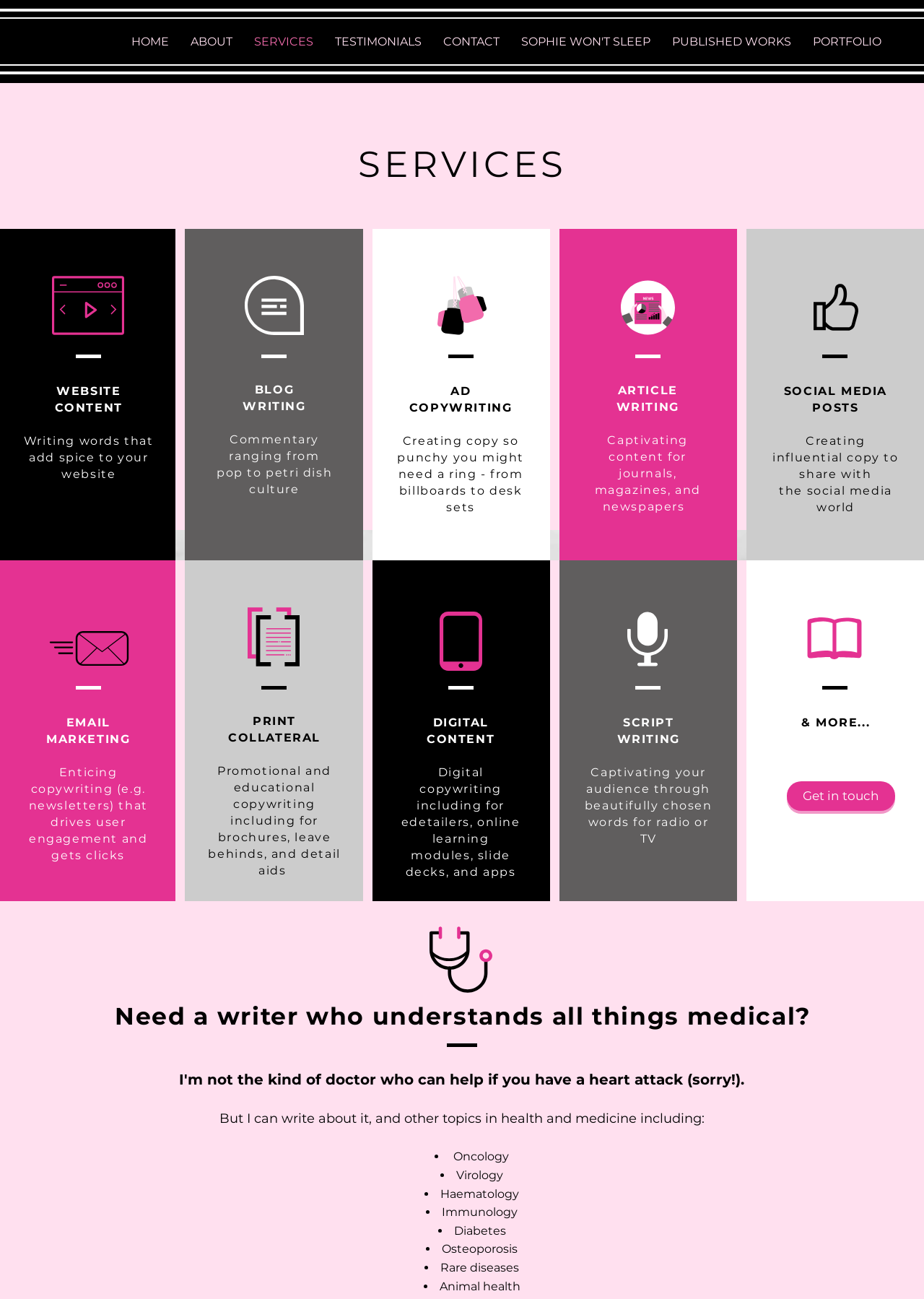Respond to the question below with a single word or phrase:
What is the main service offered by Dr Danielle Camer?

Copywriting